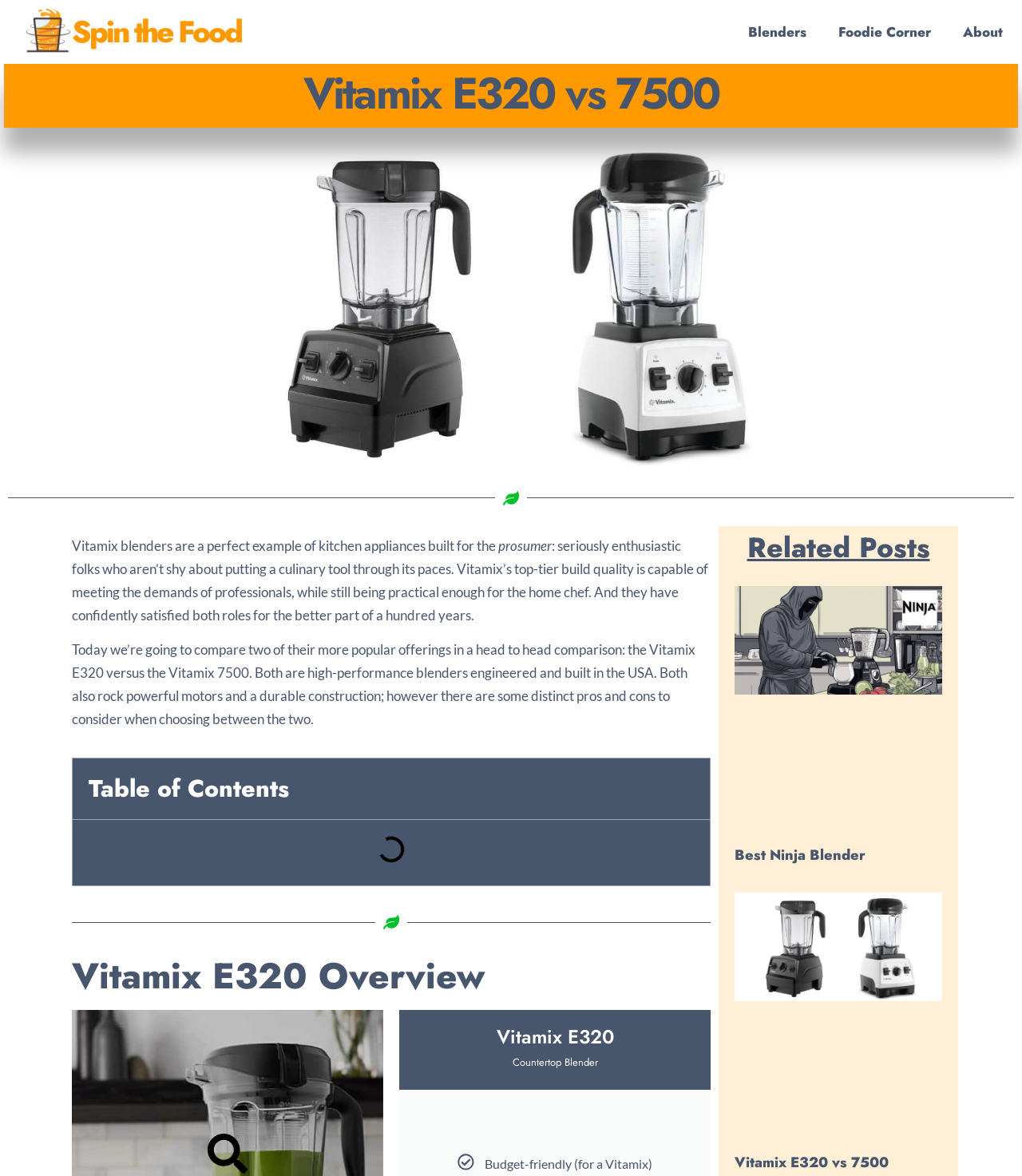Generate a thorough description of the webpage.

The webpage is about comparing Vitamix blenders, specifically the E320 and 7500 models. At the top, there is a logo with the text "Spin the Food" and a link to the same name. Below the logo, there is a heading with the same text. 

On the top-right corner, there are three links: "Blenders", "Foodie Corner", and "About". 

The main content starts with a heading "Vitamix E320 vs 7500" followed by an image that appears to be a review of the two blenders. Below the image, there is a paragraph of text that describes Vitamix blenders as being built for serious enthusiasts who are not afraid to put their culinary tools to the test. The text also mentions that Vitamix has been satisfying both professionals and home chefs for nearly a hundred years.

The next section compares the Vitamix E320 and 7500 blenders, highlighting their similarities and differences. There is a table of contents on the left side, which allows users to navigate to specific sections of the comparison. 

Further down, there are headings for "Vitamix E320 Overview" and "Vitamix E320", with a subheading "Countertop Blender" and a description of the blender as "Budget-friendly (for a Vitamix)". 

On the right side, there is a section for "Related Posts" with two articles. The first article has a link to "The best Ninja blender" with an image, and the second article has a link to "Vitamix E320 vs 7500" with an image.